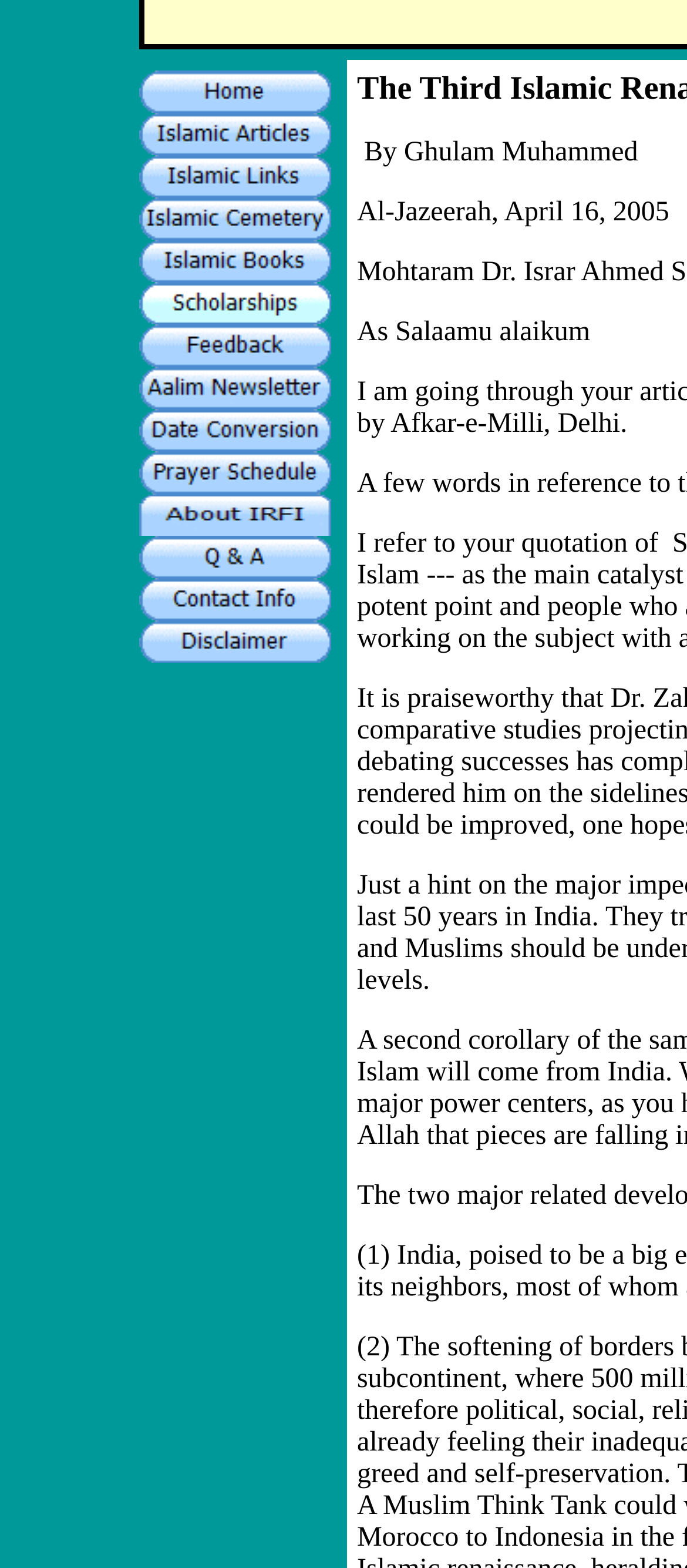Based on the element description: "alt="Islamic Links"", identify the UI element and provide its bounding box coordinates. Use four float numbers between 0 and 1, [left, top, right, bottom].

[0.209, 0.111, 0.488, 0.13]